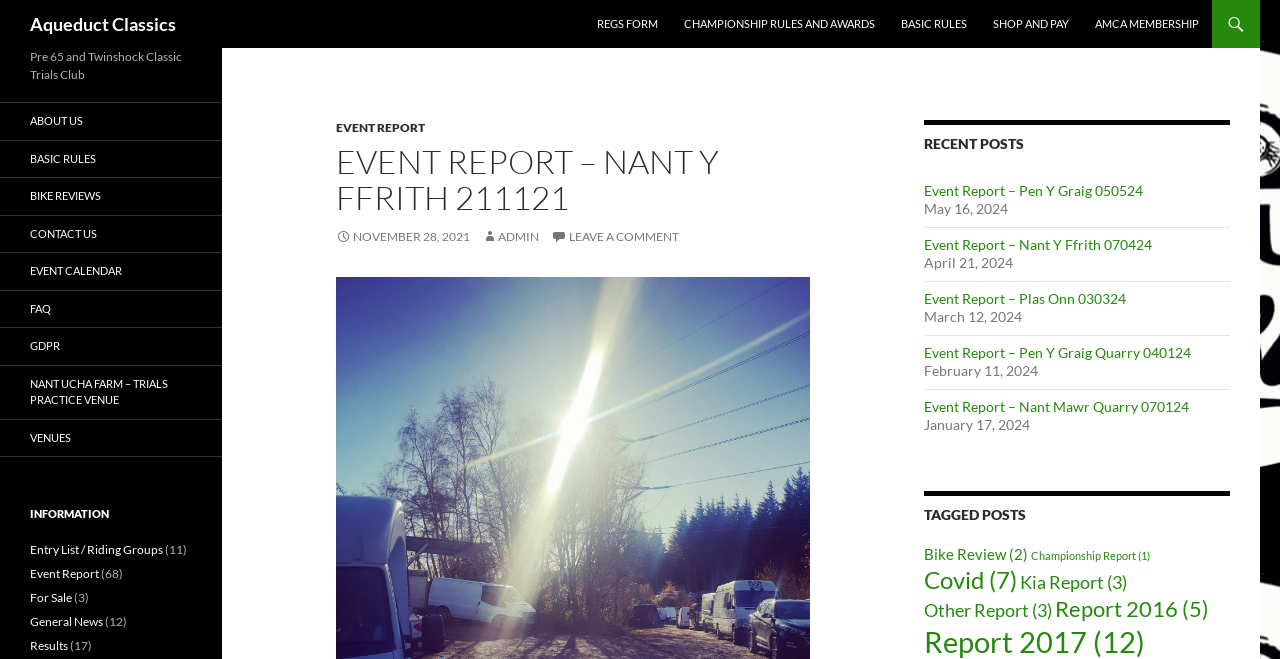Kindly determine the bounding box coordinates of the area that needs to be clicked to fulfill this instruction: "Visit the 'CHAMPIONSHIP RULES AND AWARDS' page".

[0.525, 0.0, 0.693, 0.073]